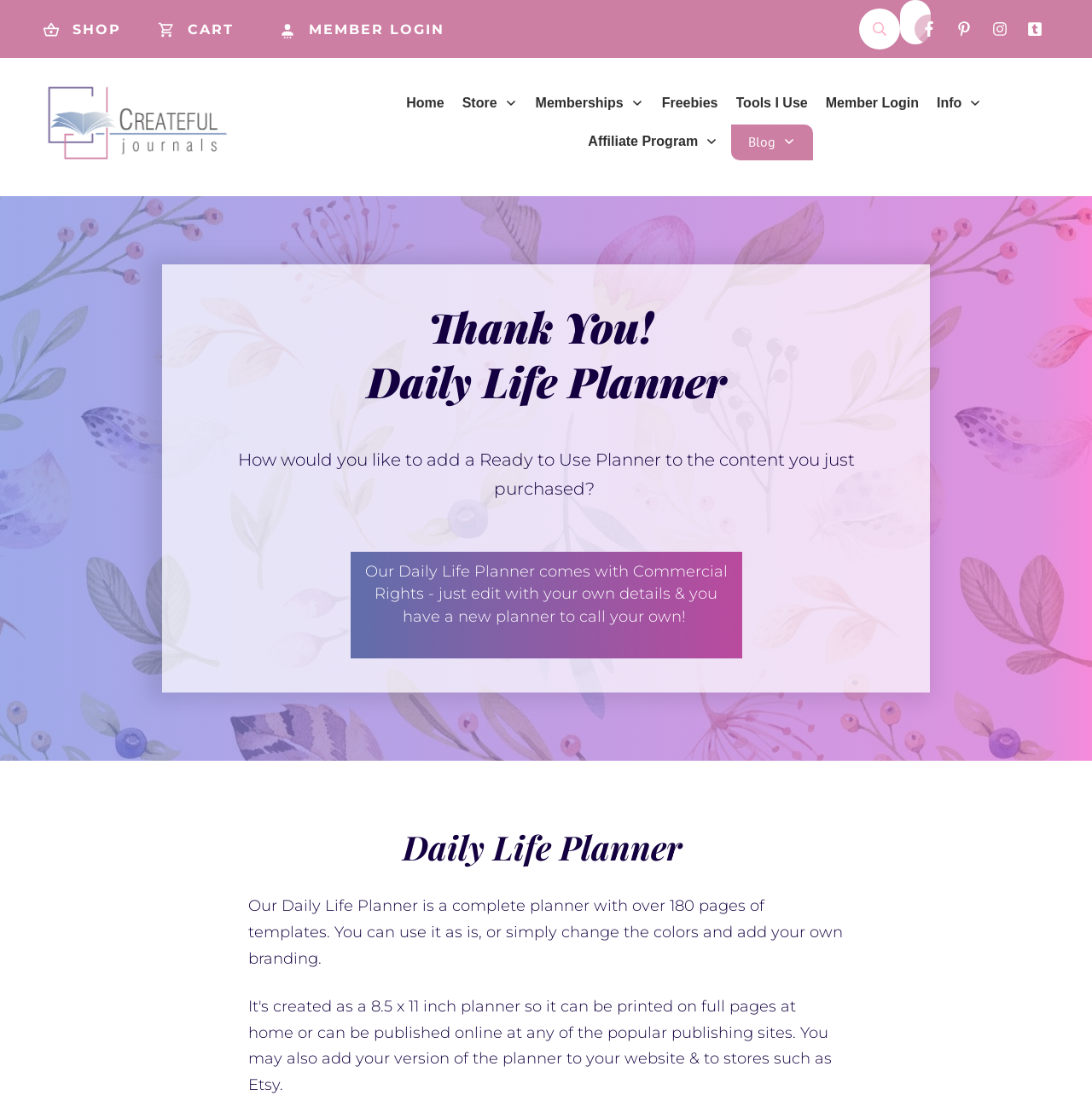Can you show the bounding box coordinates of the region to click on to complete the task described in the instruction: "View the Home page"?

[0.372, 0.081, 0.407, 0.106]